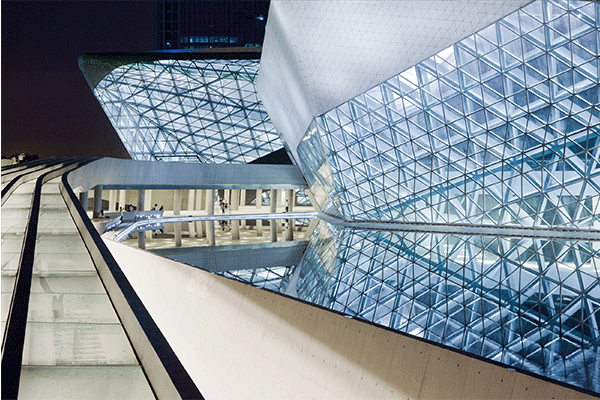What is highlighted by the illumination of the opera house at night?
Look at the image and respond with a one-word or short phrase answer.

Unique contours and textures